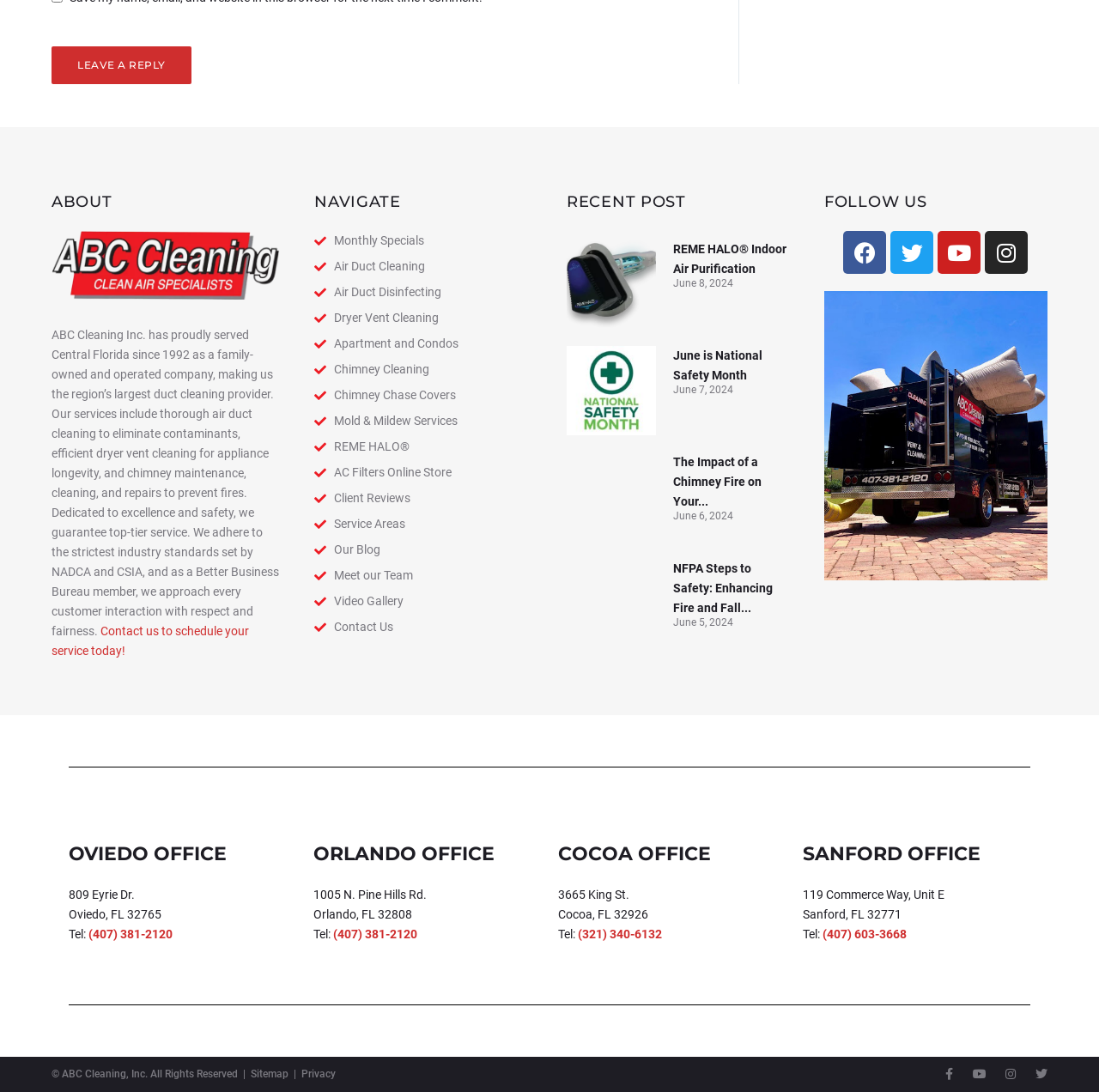Please identify the bounding box coordinates of the area I need to click to accomplish the following instruction: "Get directions to the Oviedo office".

[0.062, 0.771, 0.206, 0.793]